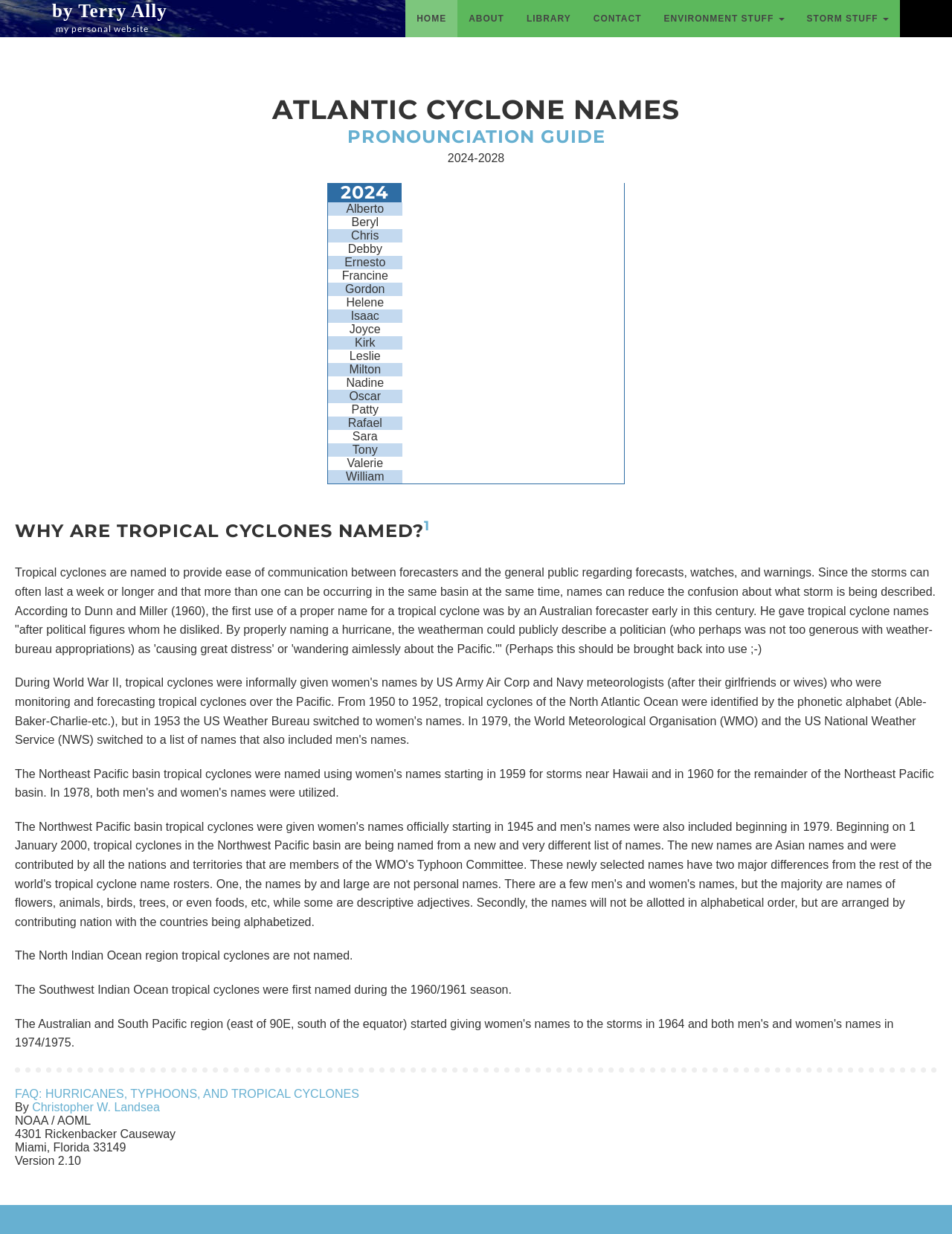Please determine the bounding box coordinates, formatted as (top-left x, top-left y, bottom-right x, bottom-right y), with all values as floating point numbers between 0 and 1. Identify the bounding box of the region described as: Home

[0.426, 0.012, 0.481, 0.042]